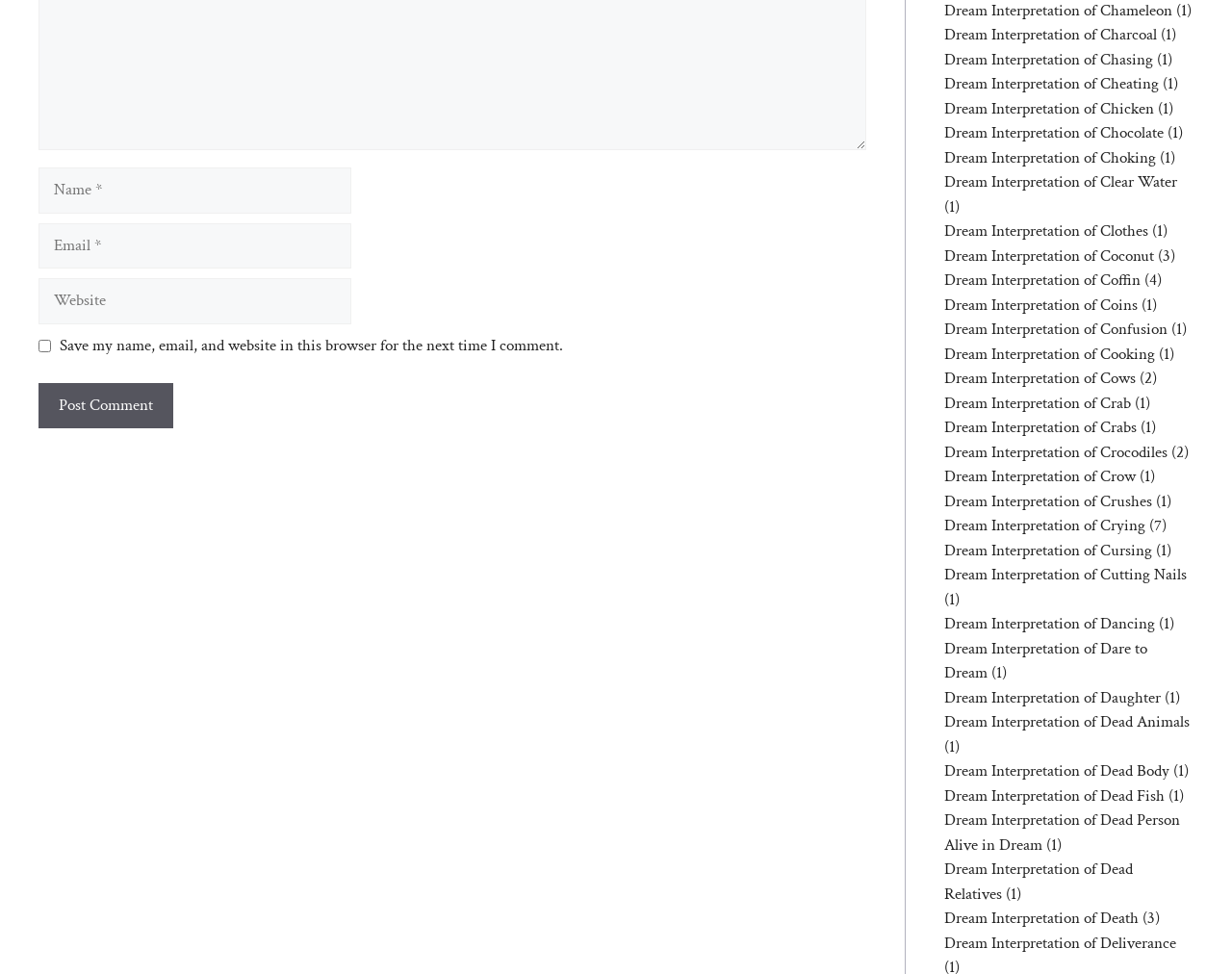Answer the question using only one word or a concise phrase: How many links are on the webpage?

Over 30